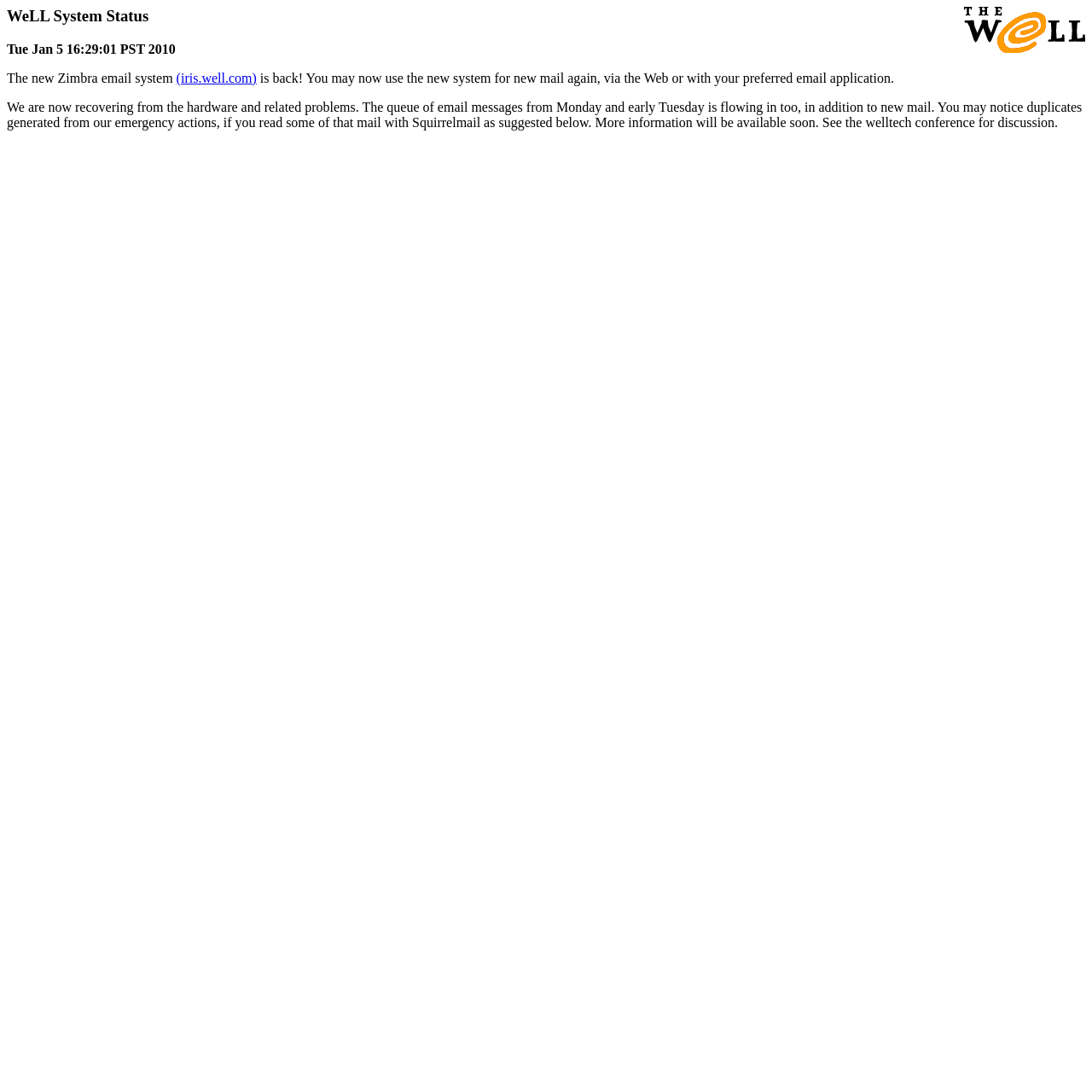Look at the image and write a detailed answer to the question: 
What is the current system status?

Based on the webpage content, it is clear that the system was previously down due to hardware and related problems, but now it is back online and recovering from the issues.